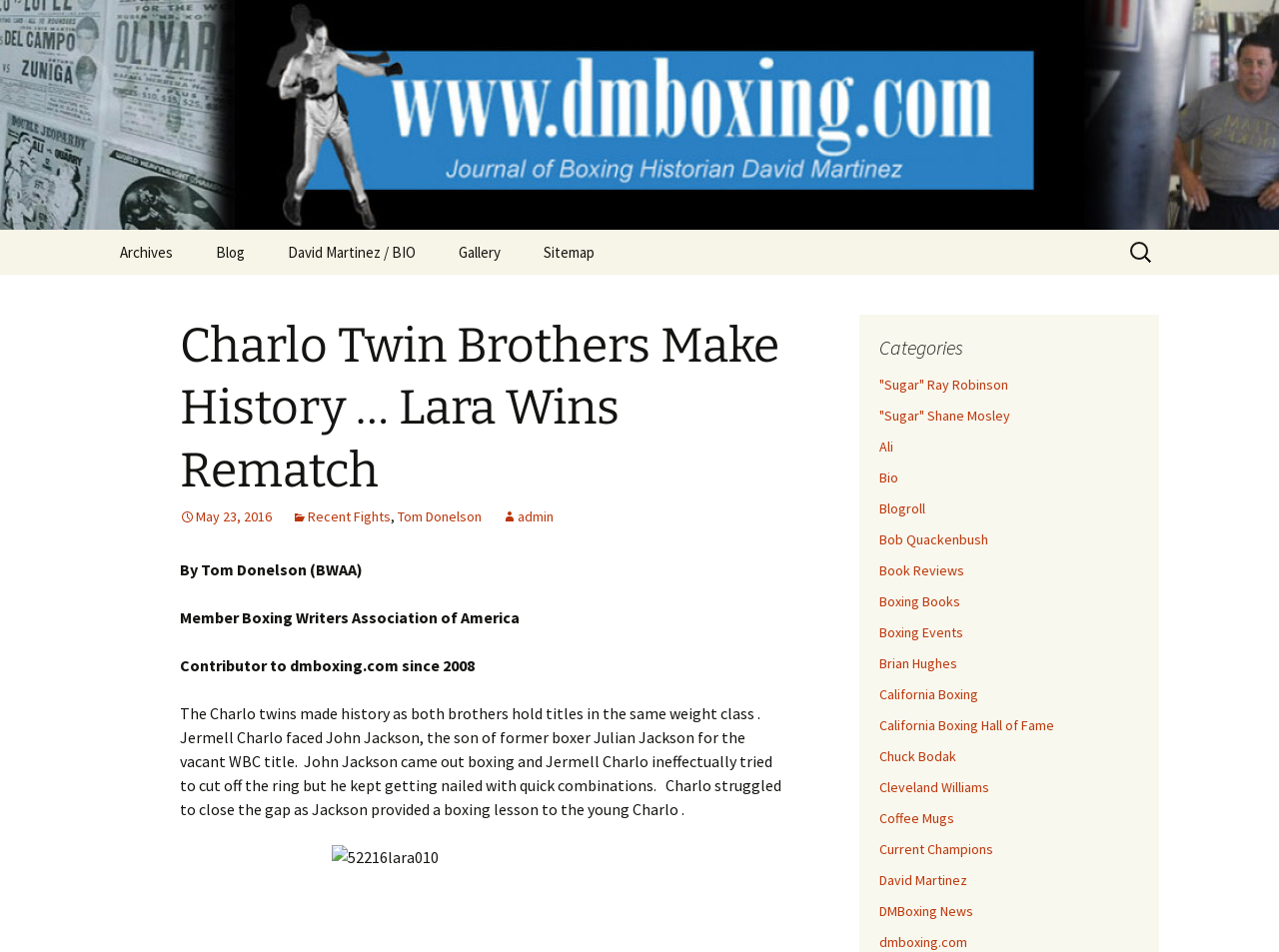Locate the bounding box coordinates of the element's region that should be clicked to carry out the following instruction: "Go to Archives". The coordinates need to be four float numbers between 0 and 1, i.e., [left, top, right, bottom].

[0.078, 0.241, 0.151, 0.289]